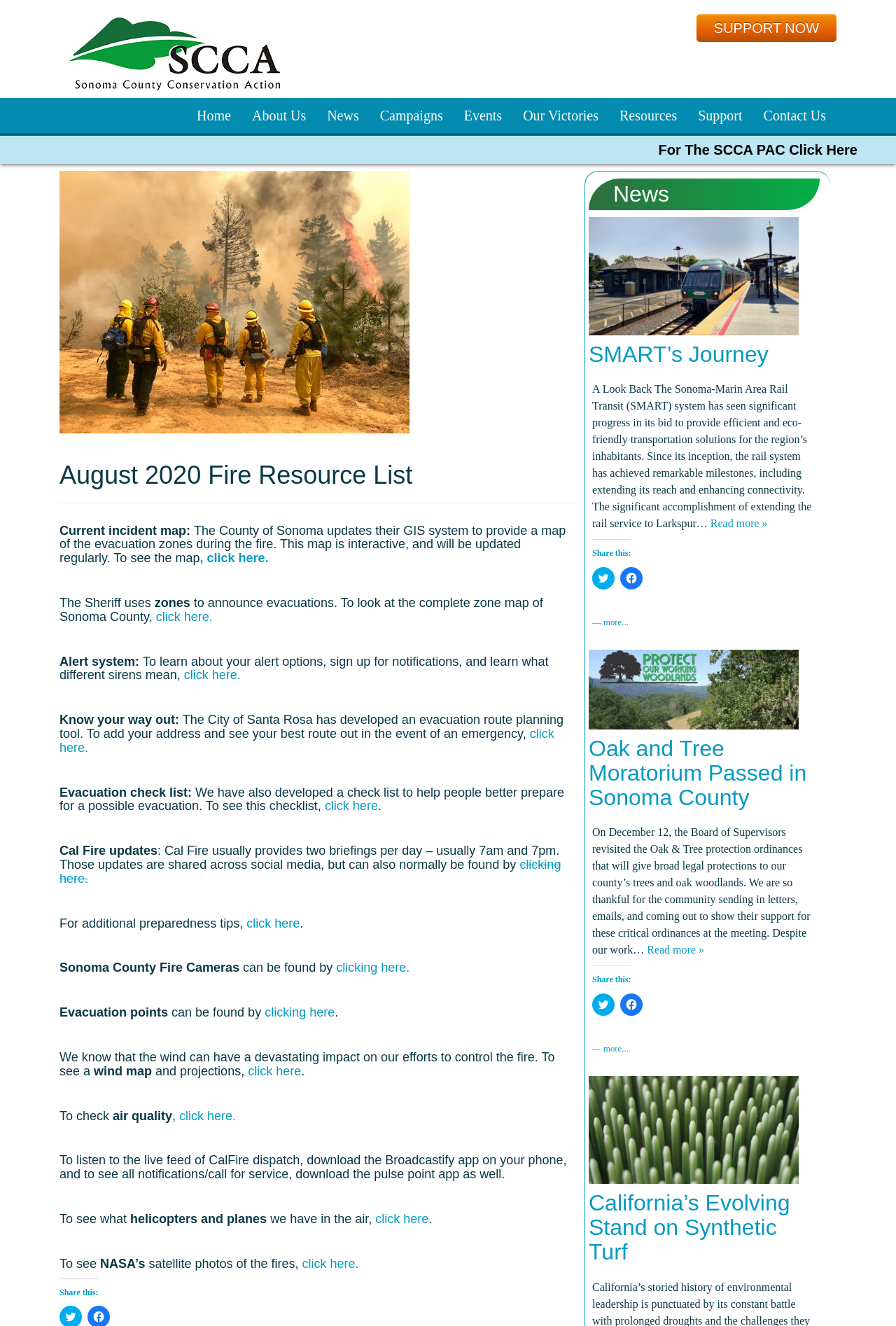Generate the text of the webpage's primary heading.

August 2020 Fire Resource List